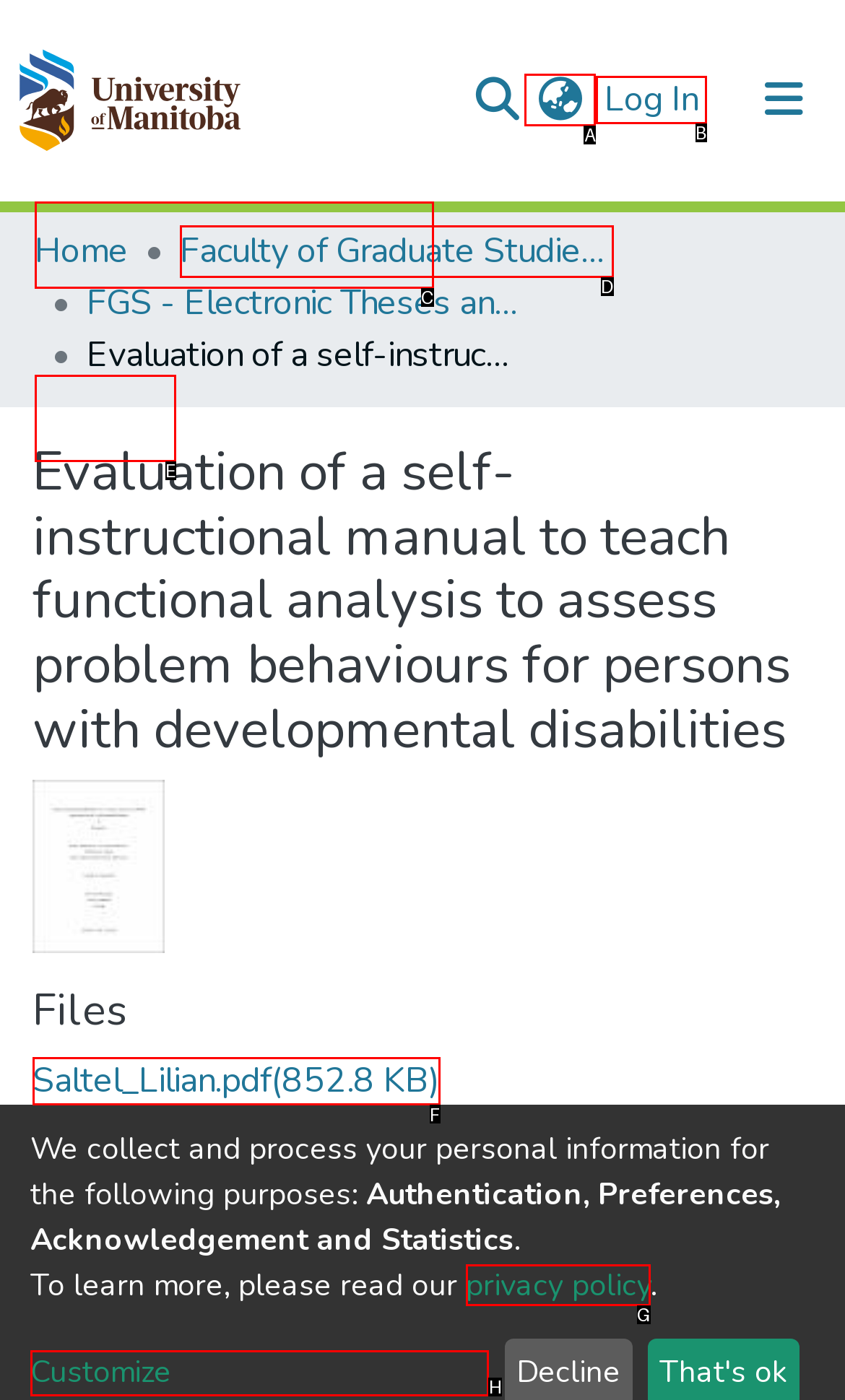Specify which HTML element I should click to complete this instruction: Switch language Answer with the letter of the relevant option.

A